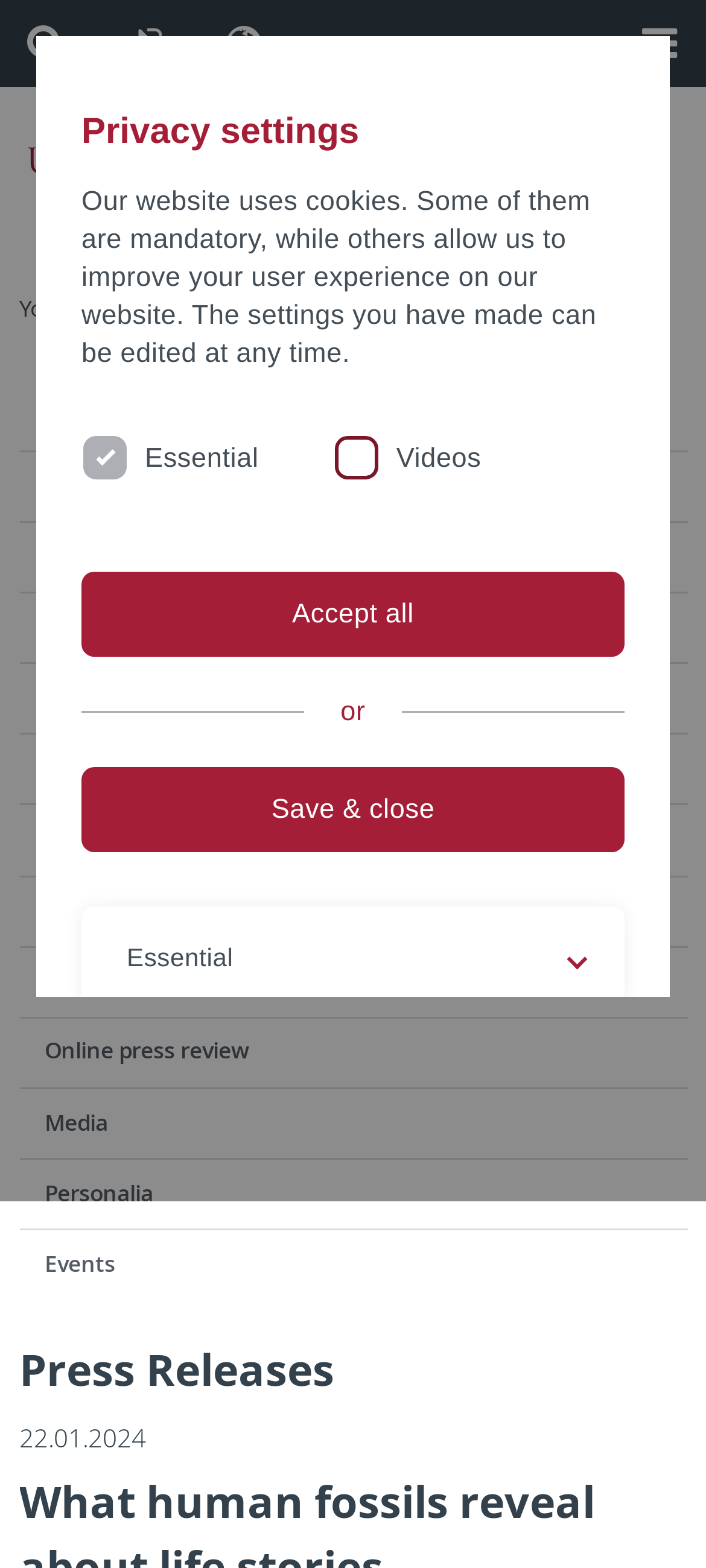Specify the bounding box coordinates of the element's area that should be clicked to execute the given instruction: "Click the button to open the menu". The coordinates should be four float numbers between 0 and 1, i.e., [left, top, right, bottom].

[0.0, 0.0, 0.13, 0.055]